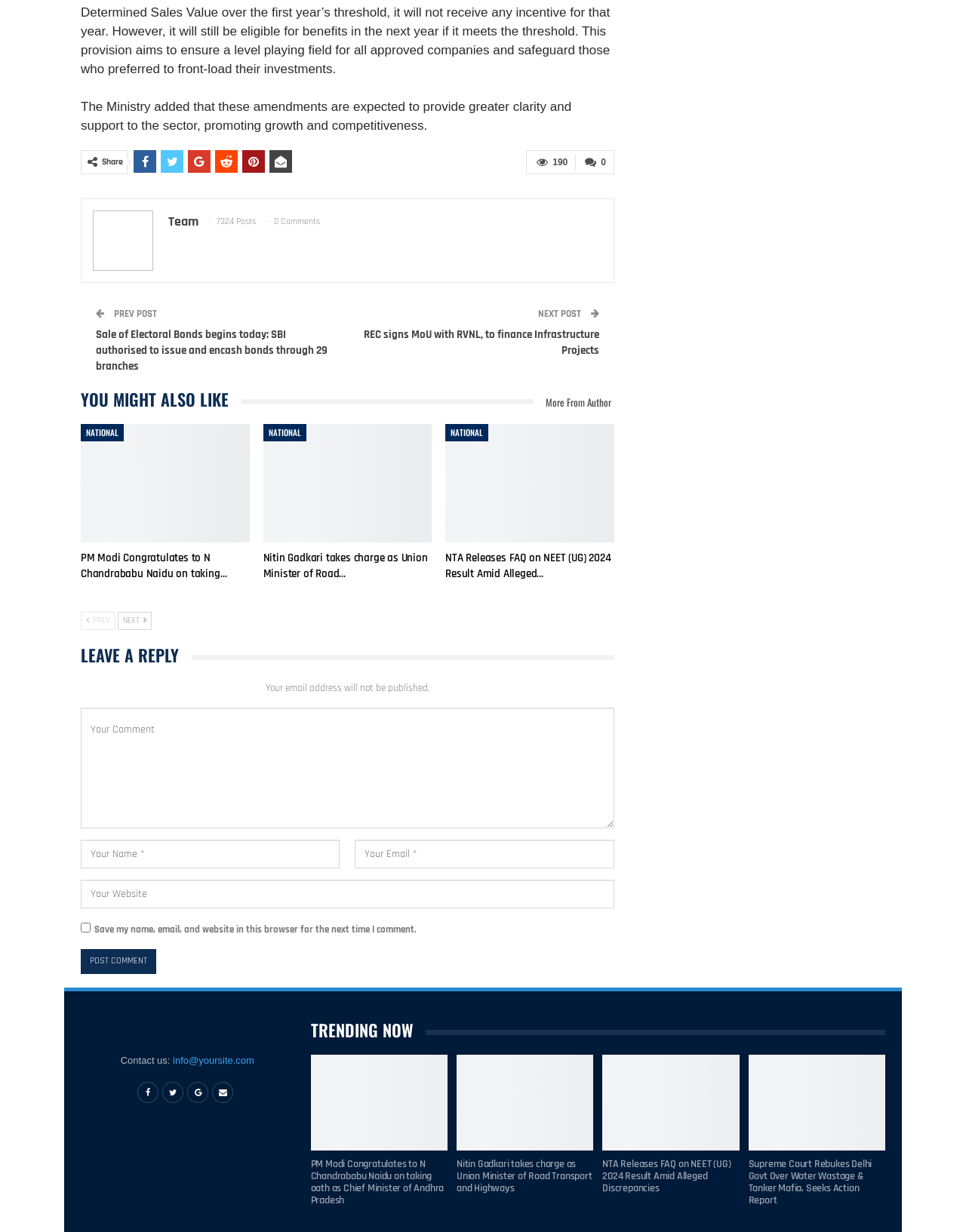Answer the following query with a single word or phrase:
What is the purpose of the textbox at the bottom?

Leave a comment